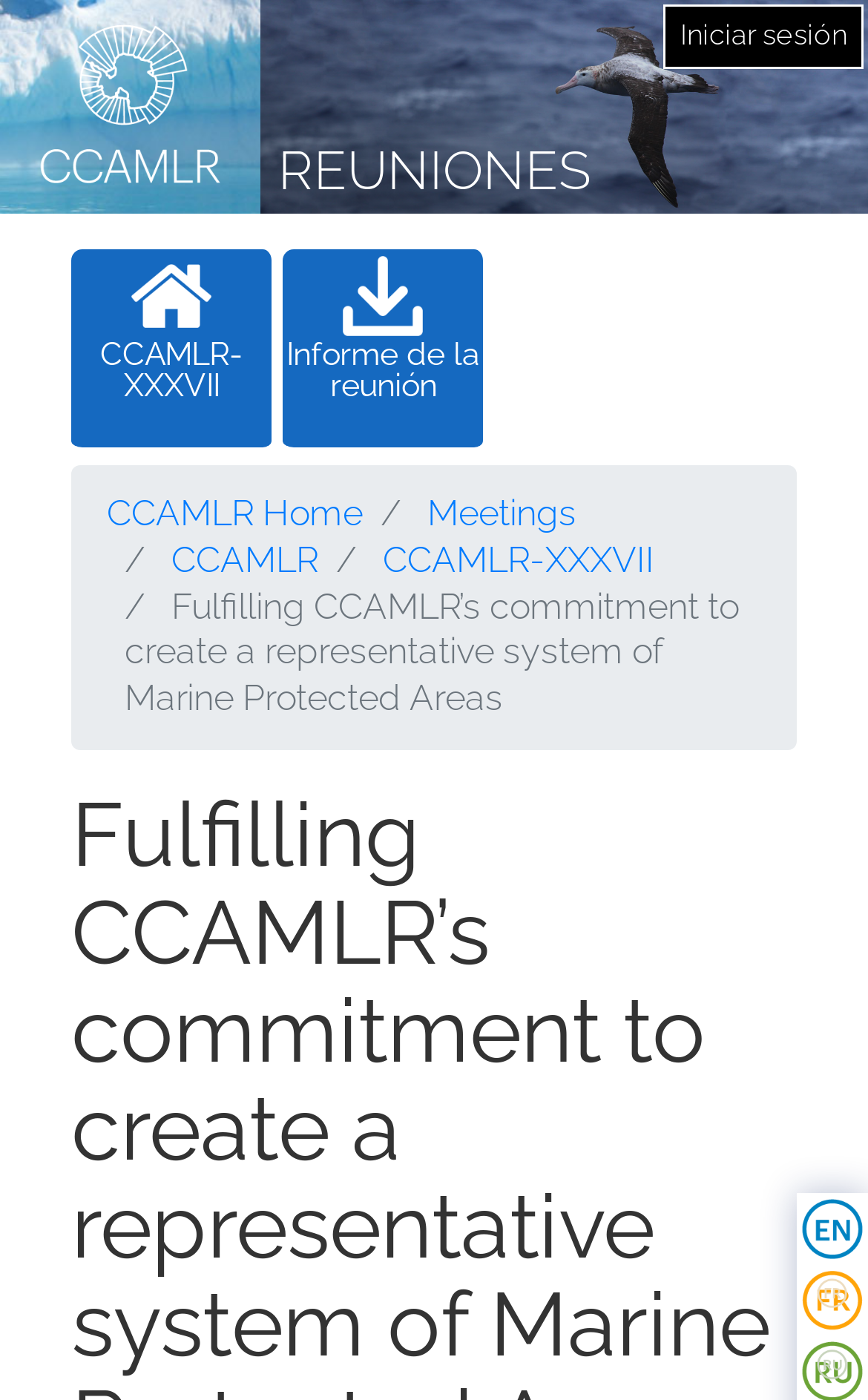Please identify and generate the text content of the webpage's main heading.

Fulfilling CCAMLR’s commitment to create a representative system of Marine Protected Areas